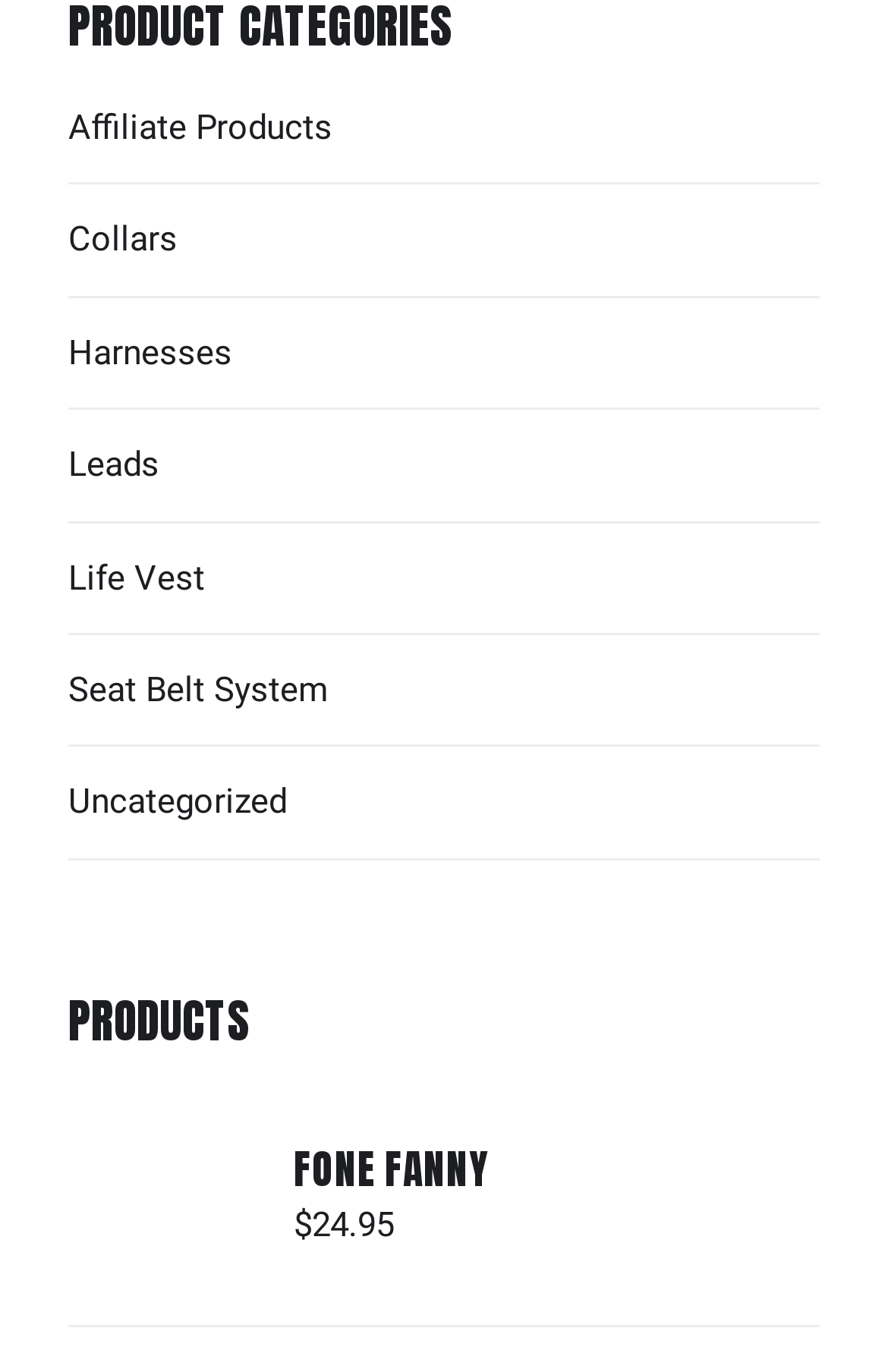Locate the bounding box coordinates of the area to click to fulfill this instruction: "go to Collars category". The bounding box should be presented as four float numbers between 0 and 1, in the order [left, top, right, bottom].

[0.077, 0.16, 0.2, 0.19]